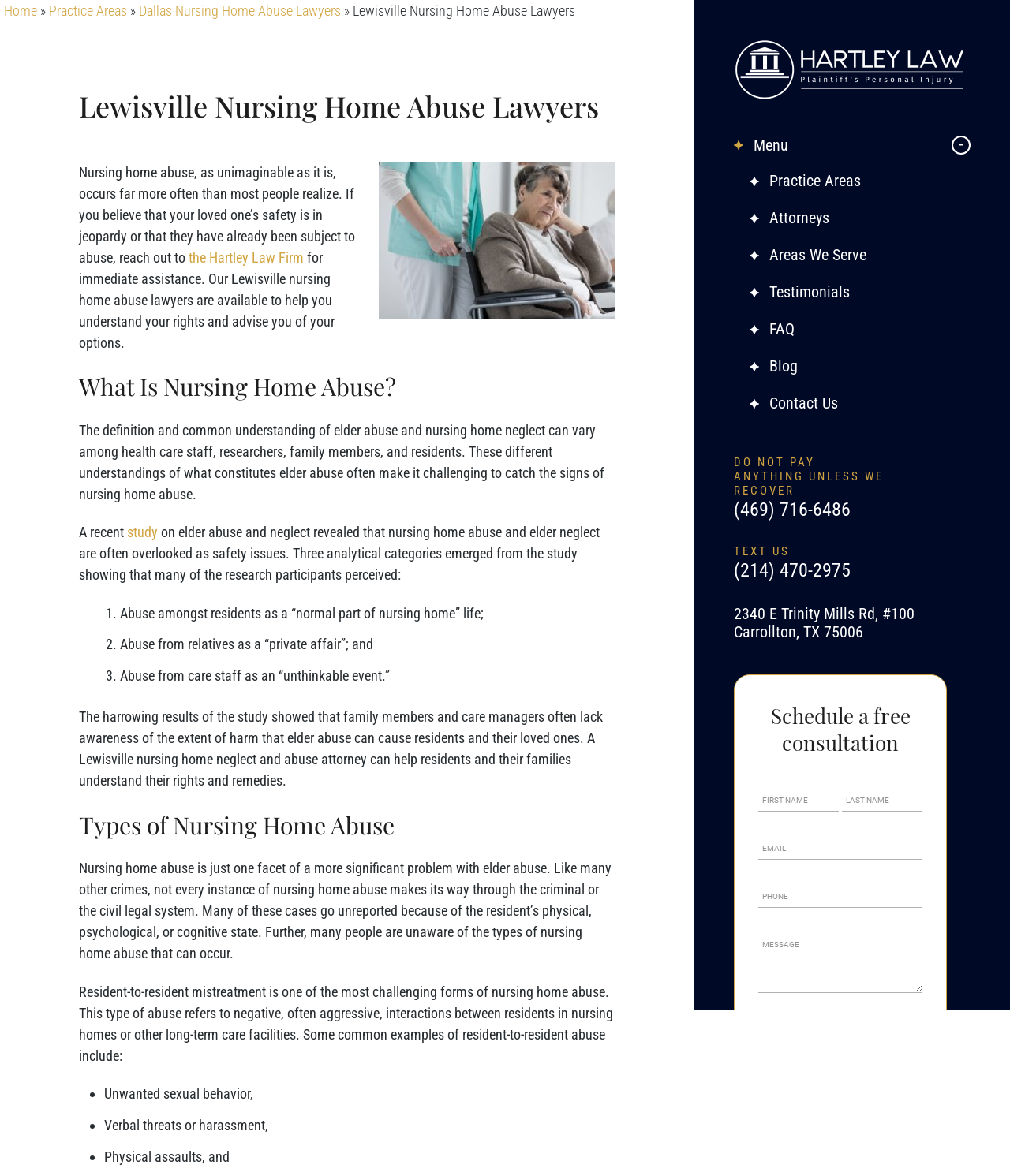Determine the bounding box coordinates for the region that must be clicked to execute the following instruction: "Contact the Hartley Law Firm".

[0.187, 0.212, 0.301, 0.226]